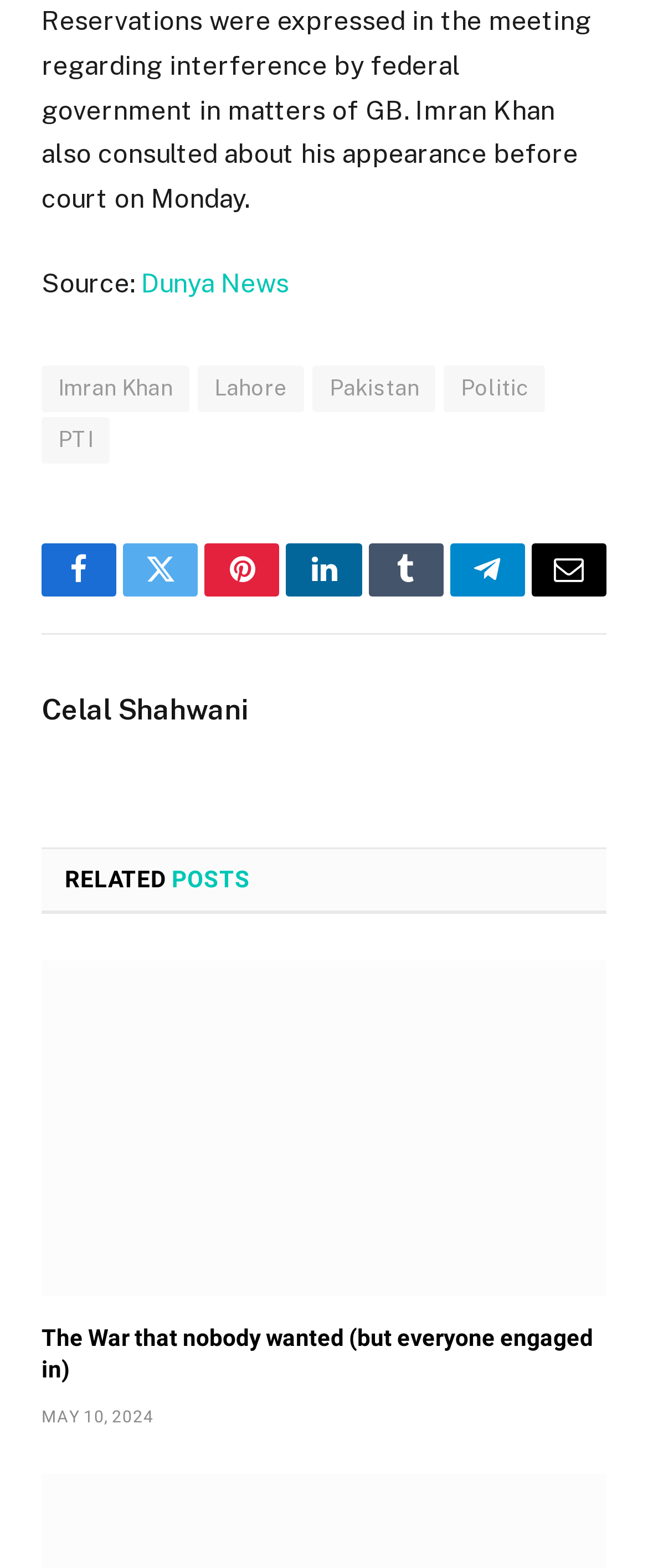Determine the bounding box coordinates of the clickable element to achieve the following action: 'Read news from Dunya News'. Provide the coordinates as four float values between 0 and 1, formatted as [left, top, right, bottom].

[0.218, 0.171, 0.446, 0.191]